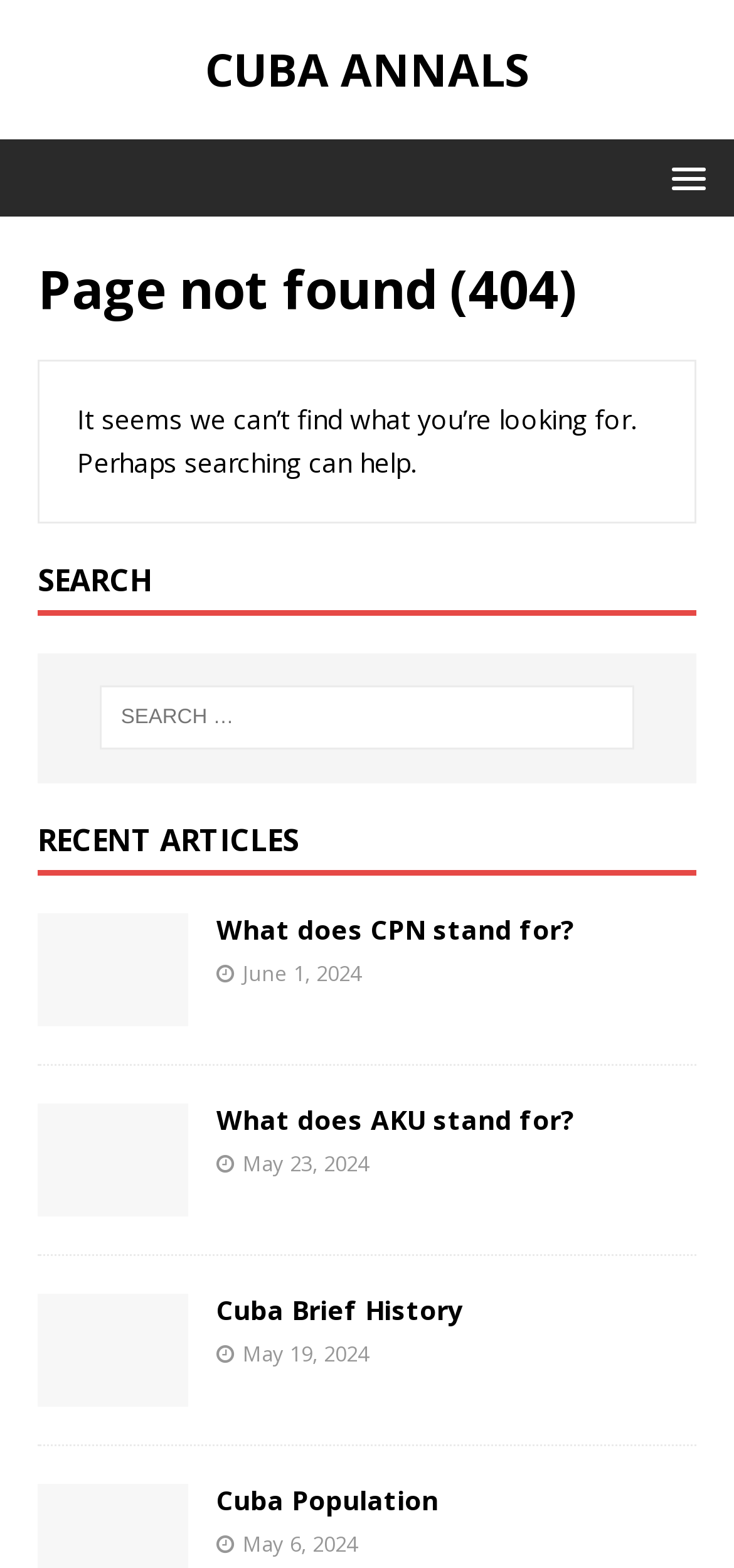Identify the bounding box coordinates of the element to click to follow this instruction: 'View the article Cuba Brief History'. Ensure the coordinates are four float values between 0 and 1, provided as [left, top, right, bottom].

[0.295, 0.824, 0.631, 0.846]